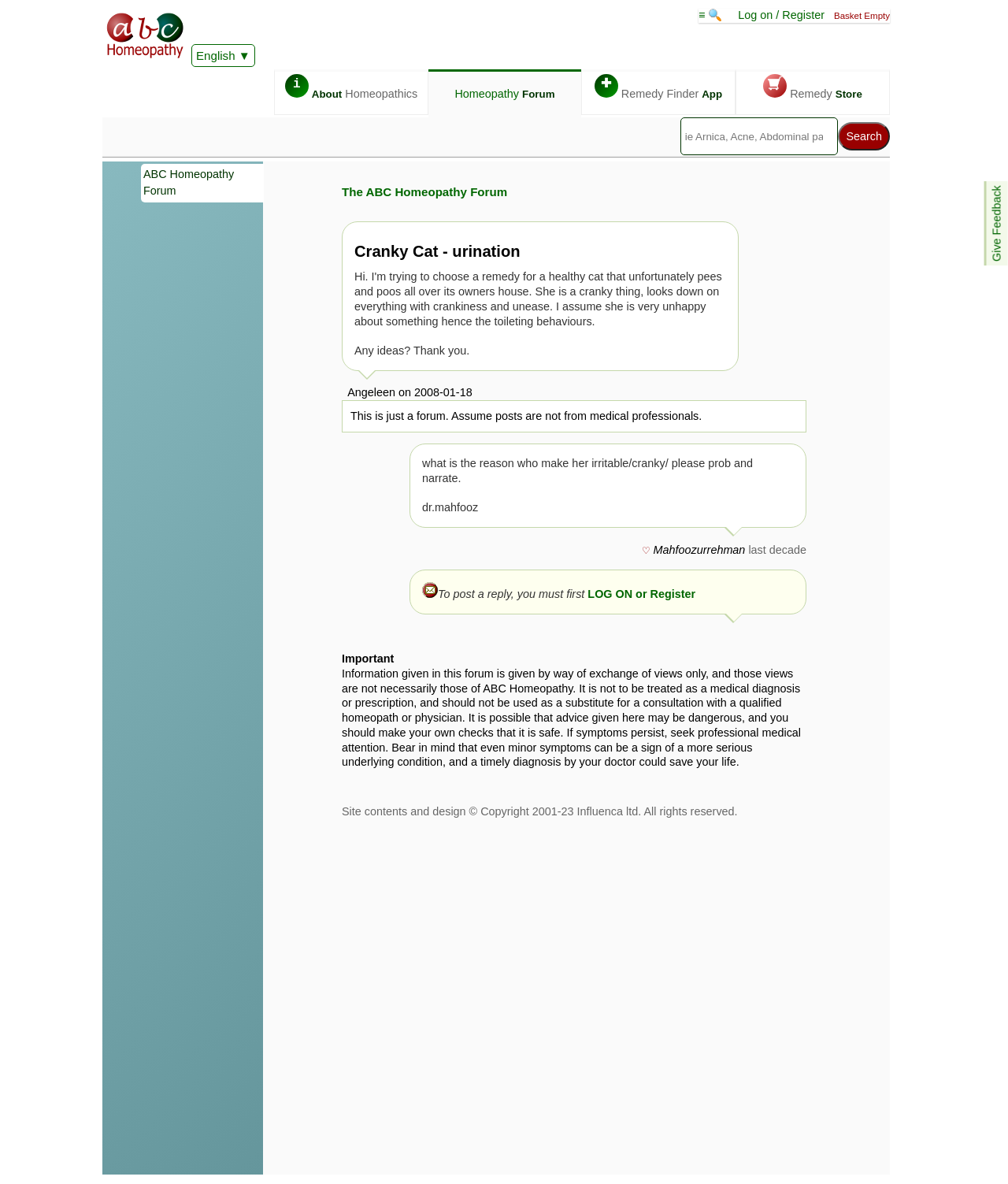What is the topic of the forum post?
From the image, respond using a single word or phrase.

Cranky Cat - Urination